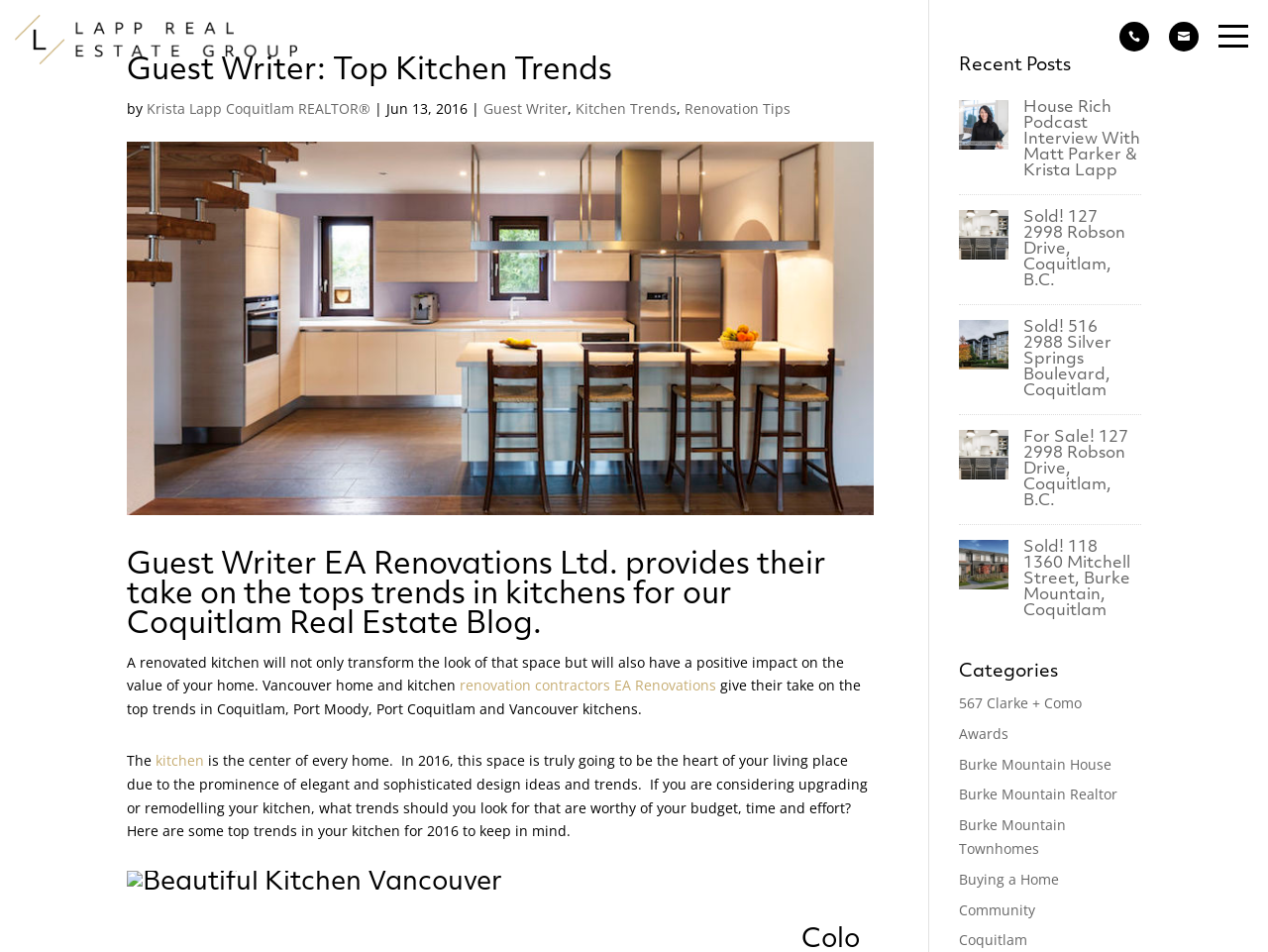Pinpoint the bounding box coordinates for the area that should be clicked to perform the following instruction: "Check the recent posts".

[0.756, 0.06, 0.9, 0.089]